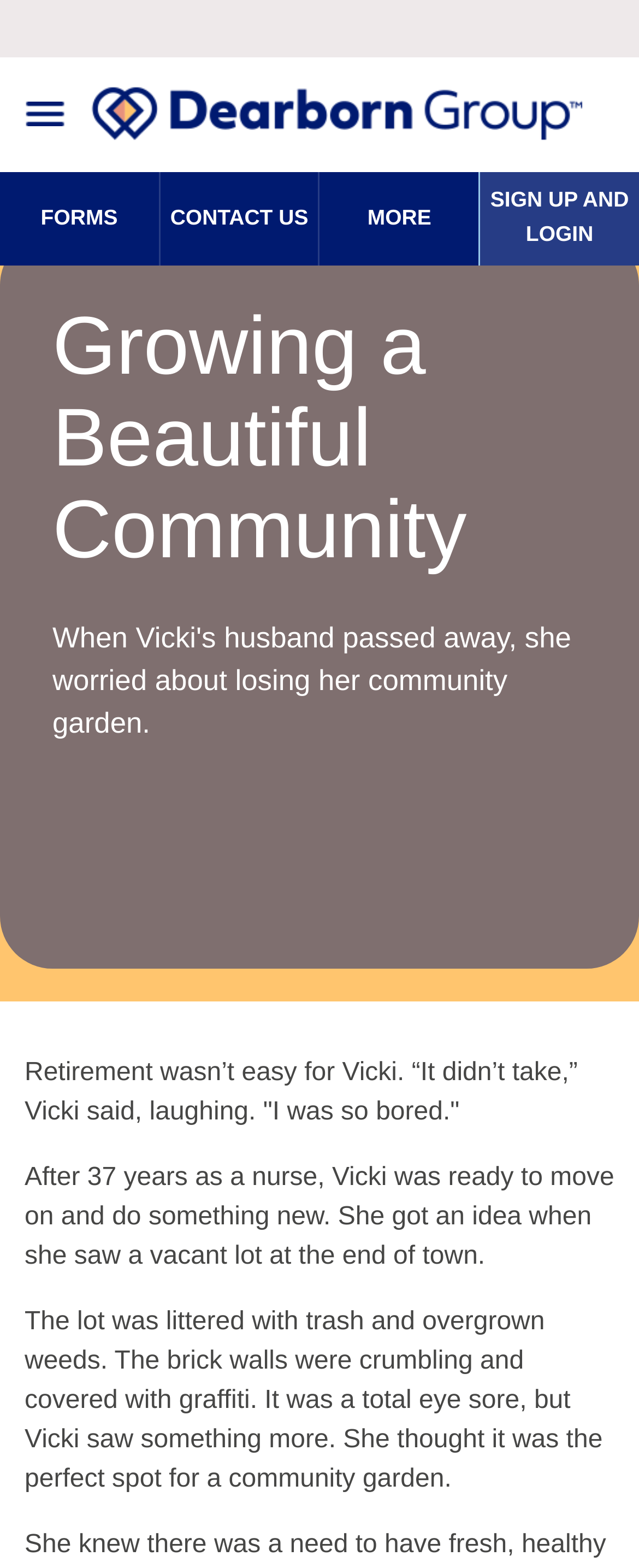Can you give a detailed response to the following question using the information from the image? What is the condition of the lot before Vicki started the community garden?

According to the static text element, the lot was 'littered with trash and overgrown weeds' and had 'crumbling' brick walls covered with graffiti before Vicki started the community garden.